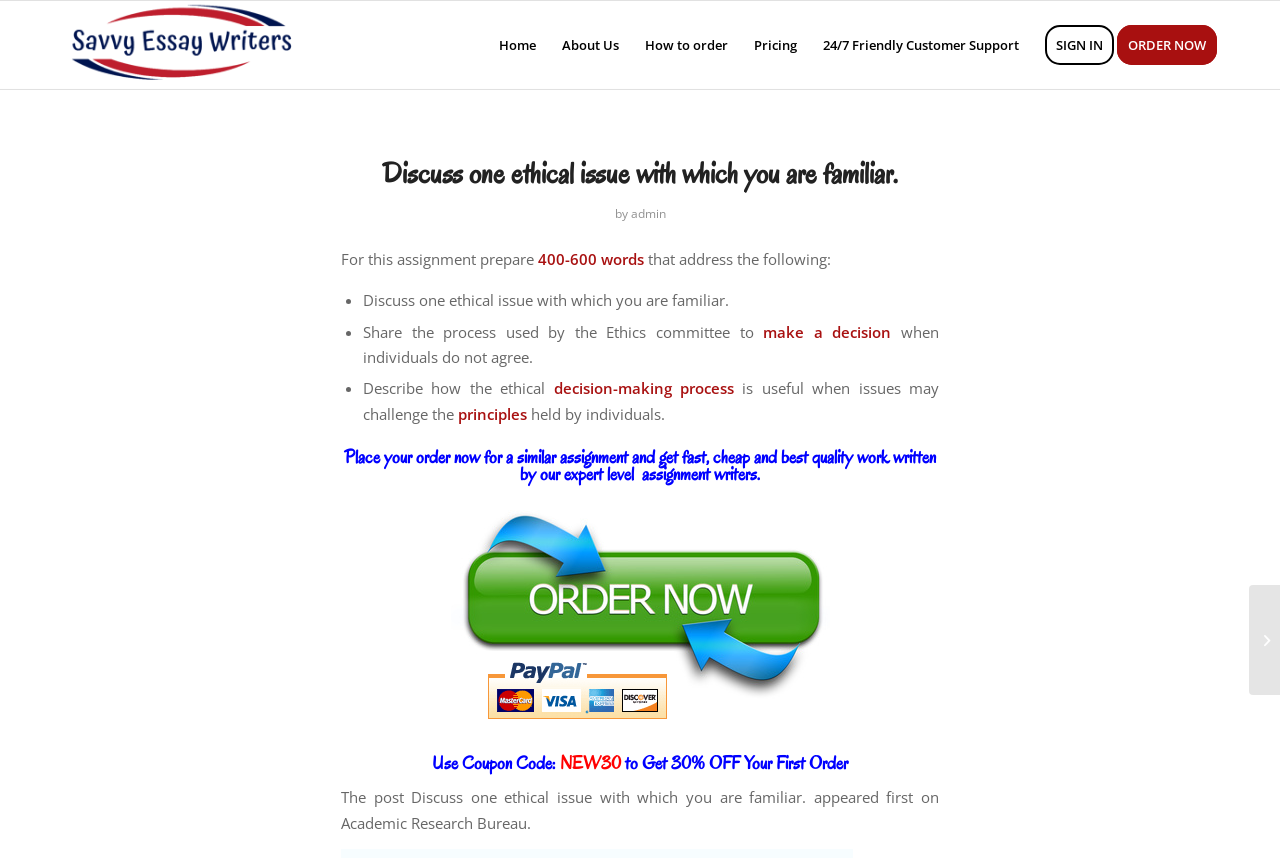Pinpoint the bounding box coordinates of the clickable element to carry out the following instruction: "Click on the 'About Us' menu item."

[0.429, 0.001, 0.494, 0.104]